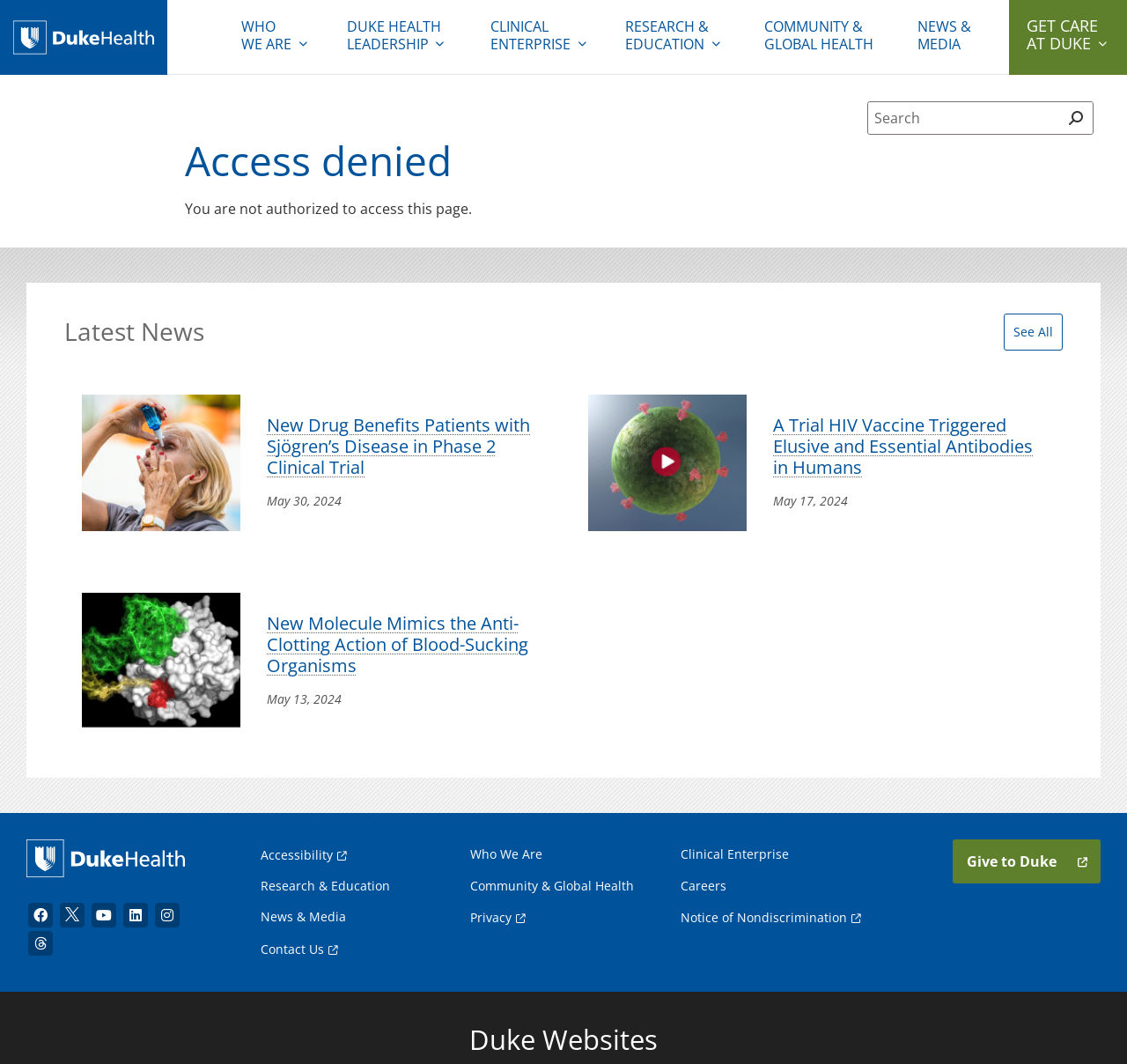What is the error message displayed on the webpage?
Use the image to answer the question with a single word or phrase.

Access denied